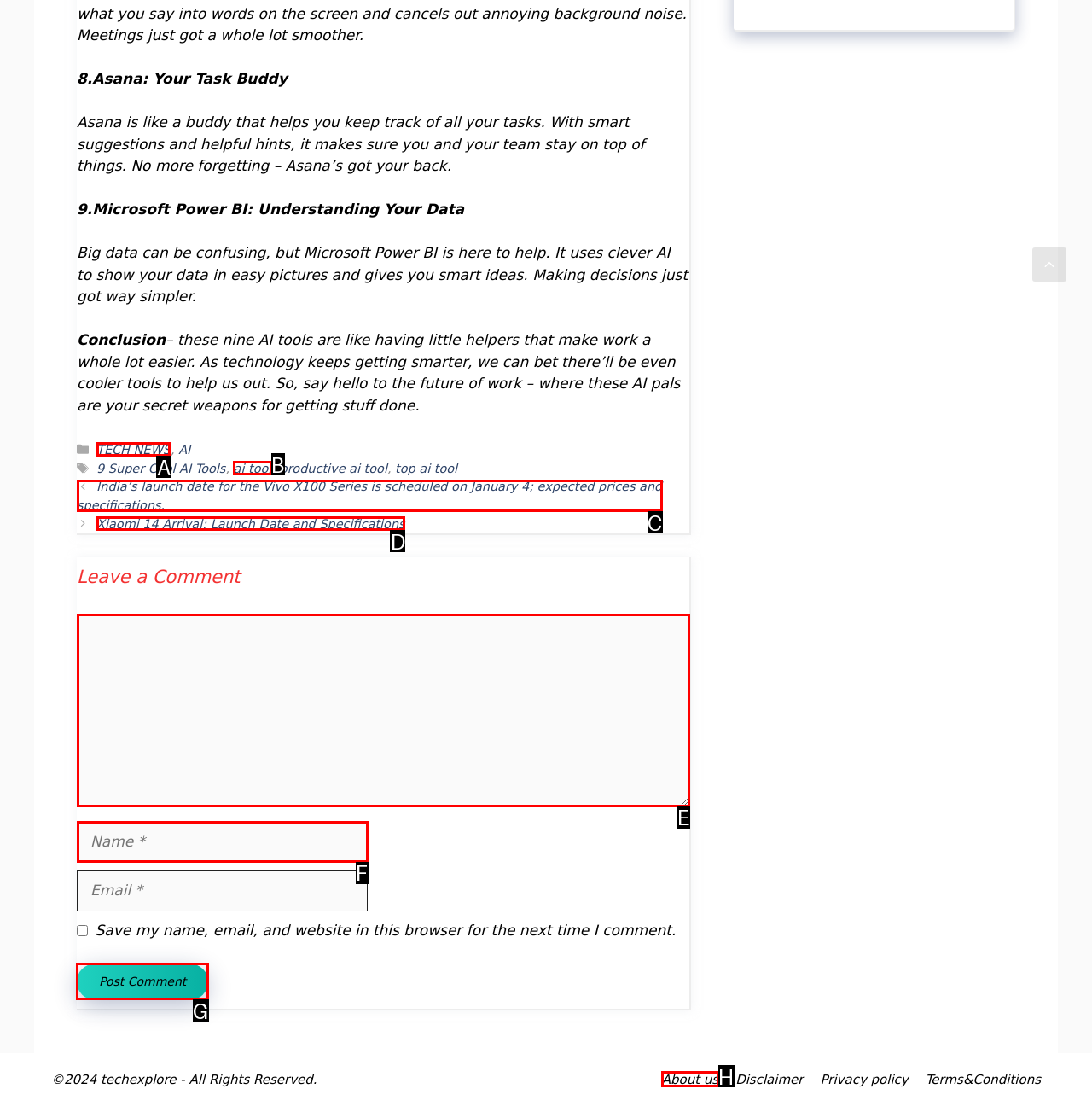Tell me which letter corresponds to the UI element that should be clicked to fulfill this instruction: Click on the 'Post Comment' button
Answer using the letter of the chosen option directly.

G